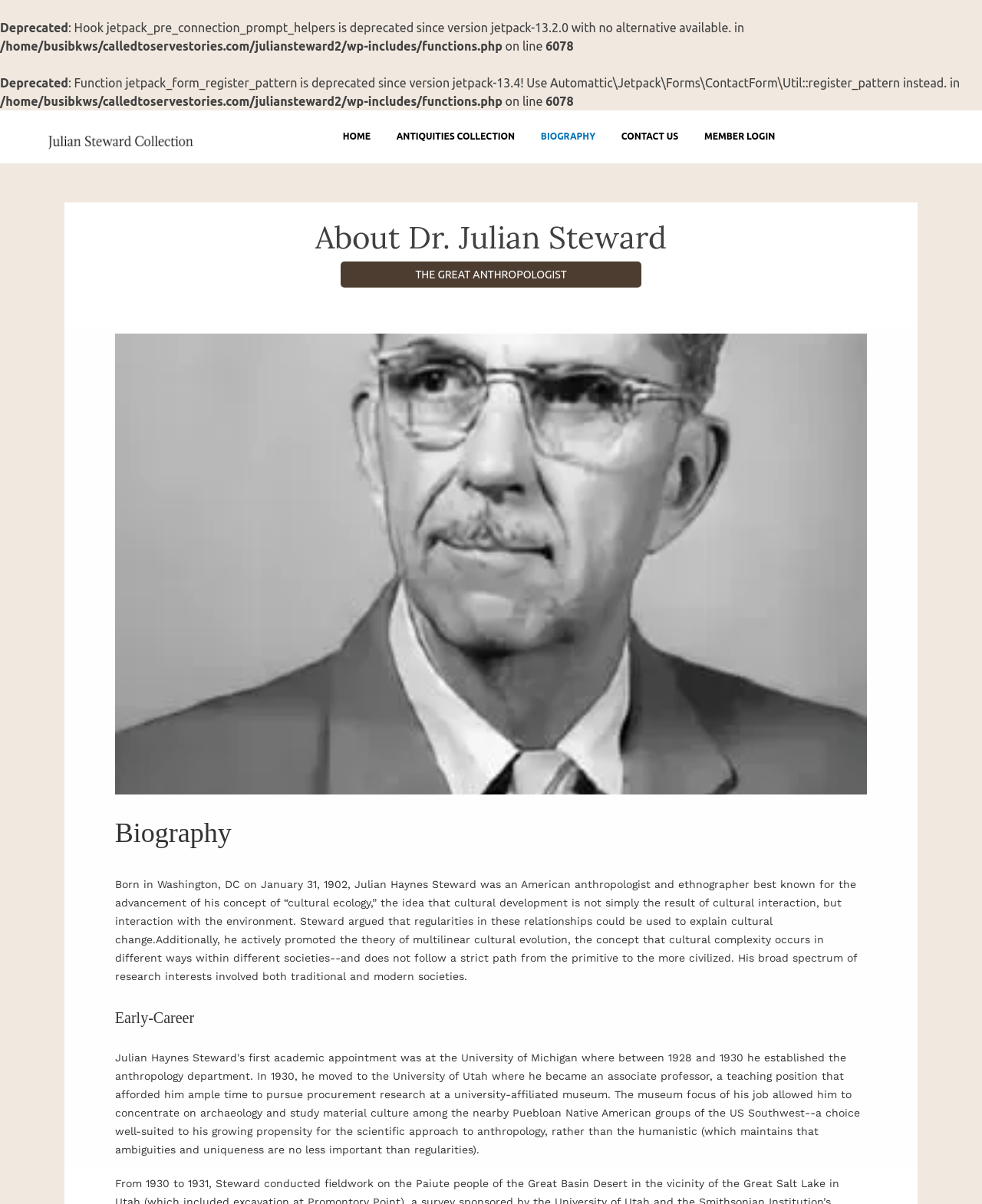What is the name of the anthropologist?
Using the information from the image, give a concise answer in one word or a short phrase.

Julian Haynes Steward